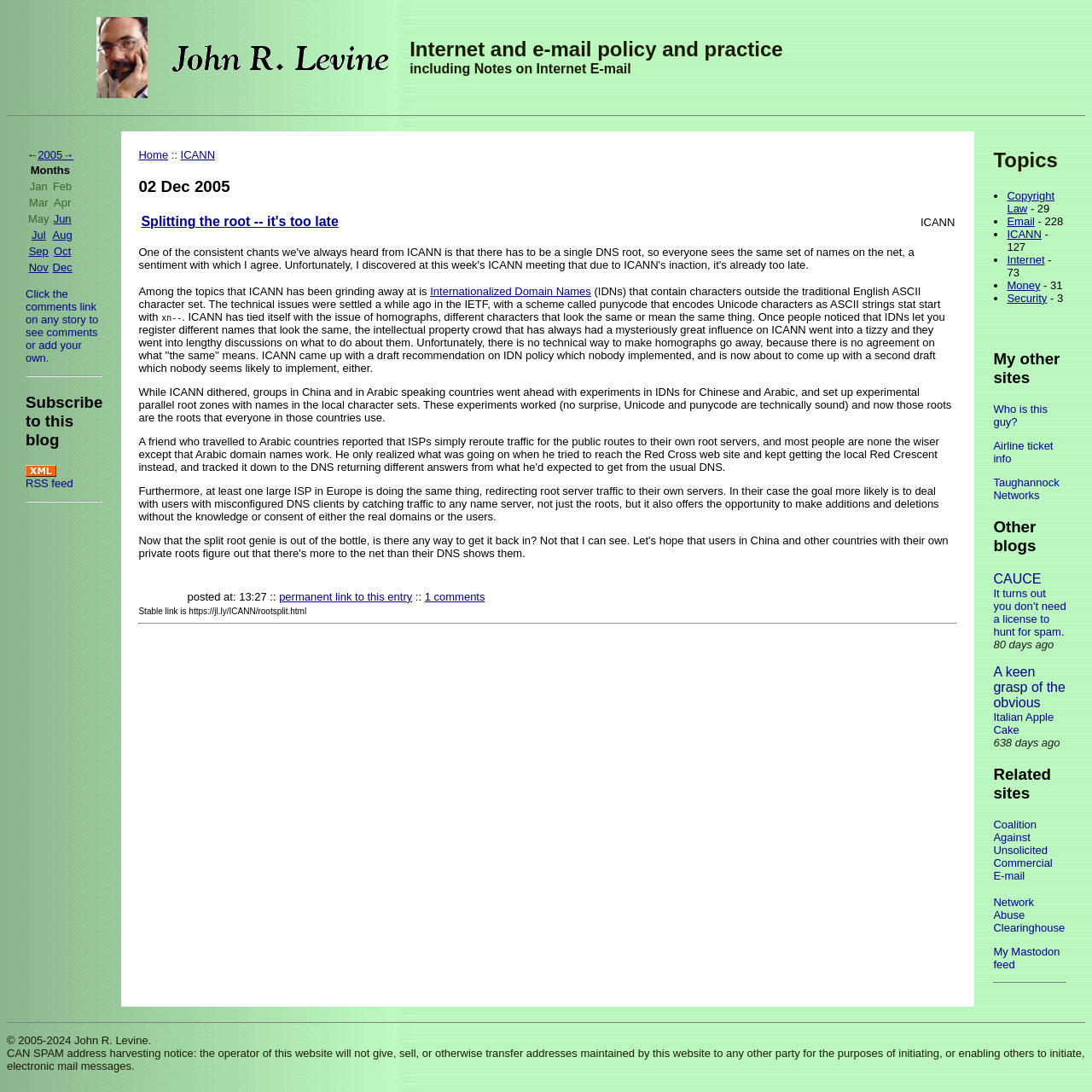Please identify the bounding box coordinates of the clickable region that I should interact with to perform the following instruction: "Check all news". The coordinates should be expressed as four float numbers between 0 and 1, i.e., [left, top, right, bottom].

None